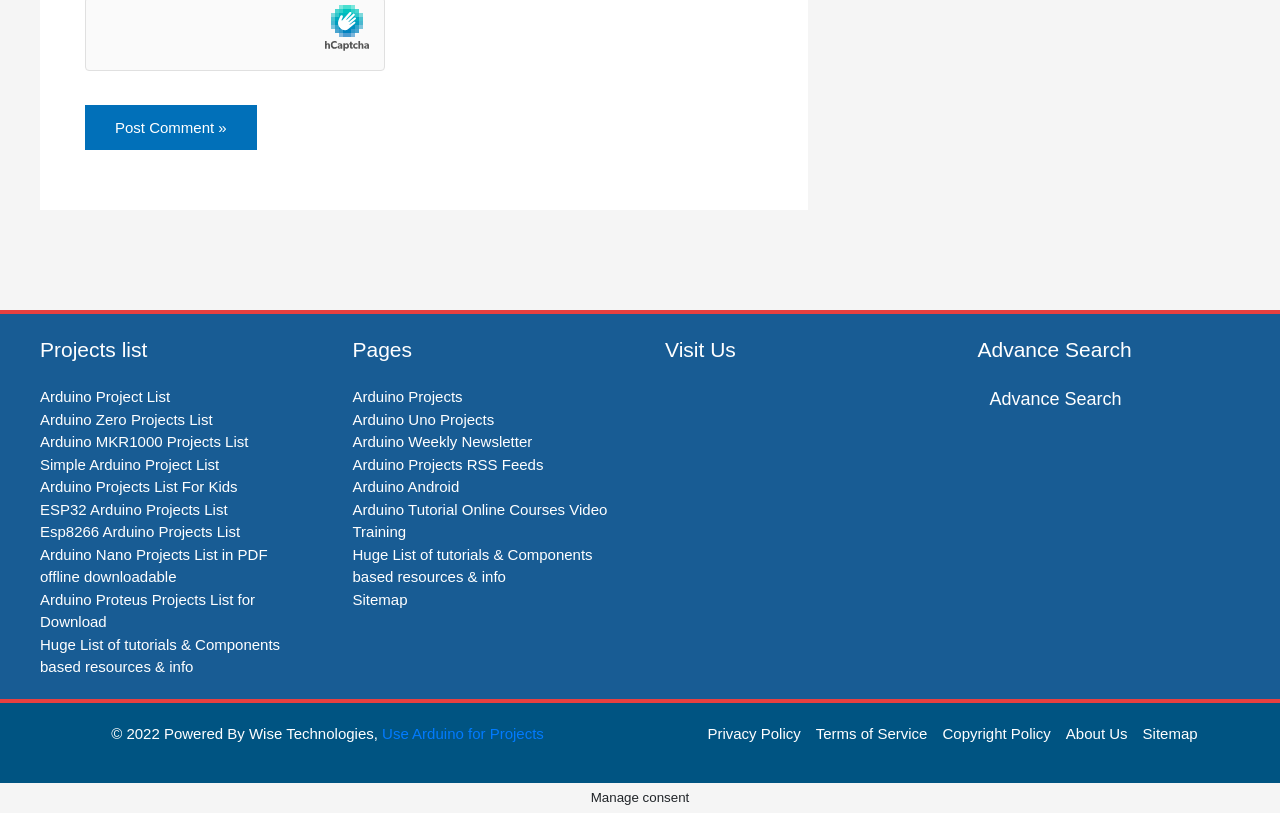Locate the bounding box coordinates of the clickable area needed to fulfill the instruction: "Read the 'Privacy Policy'".

[0.553, 0.889, 0.631, 0.916]